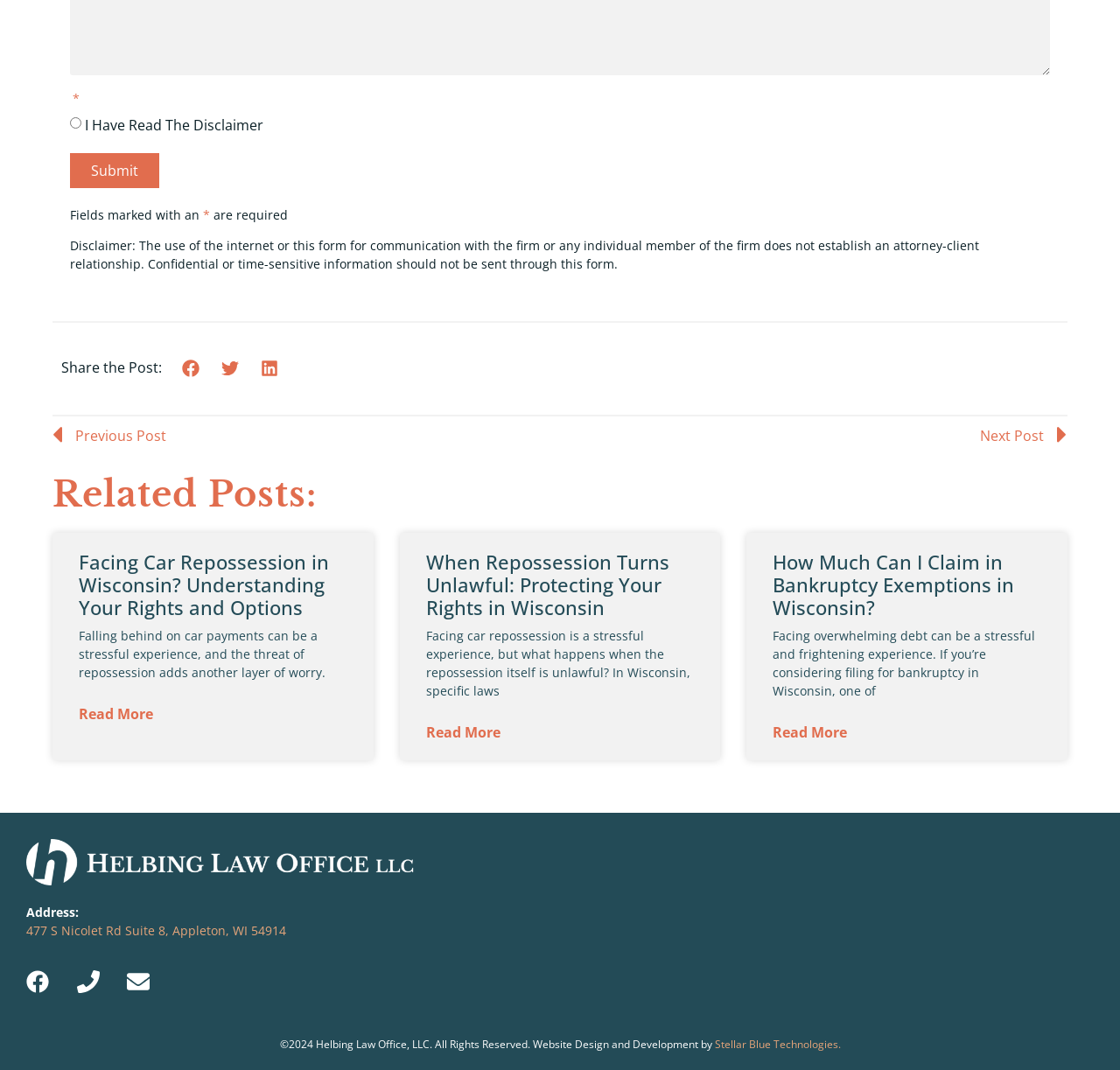Using the format (top-left x, top-left y, bottom-right x, bottom-right y), provide the bounding box coordinates for the described UI element. All values should be floating point numbers between 0 and 1: Submit

[0.062, 0.143, 0.142, 0.176]